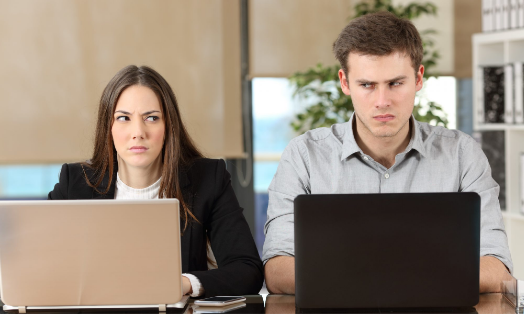Summarize the image with a detailed description that highlights all prominent details.

In a contemporary office setting, a tense atmosphere is captured between two colleagues seated at a shared workspace. The woman on the left, with long brown hair, appears visibly frustrated, casting a disapproving glance towards the man beside her. He sits with a stern expression, focused intently on his laptop, suggesting a sense of irritation or unease in response to her demeanor. Both individuals are dressed in business casual attire, with the woman in a dark blazer and the man in a light gray shirt. In the background, a touch of greenery can be seen, alongside shelves, hinting at a professional yet uncomfortable work environment. This image effectively encapsulates the theme of workplace annoyance, a central topic discussed in the article titled "Do You Annoy Your Co-Workers? How to Bring Peace to the Workplace."